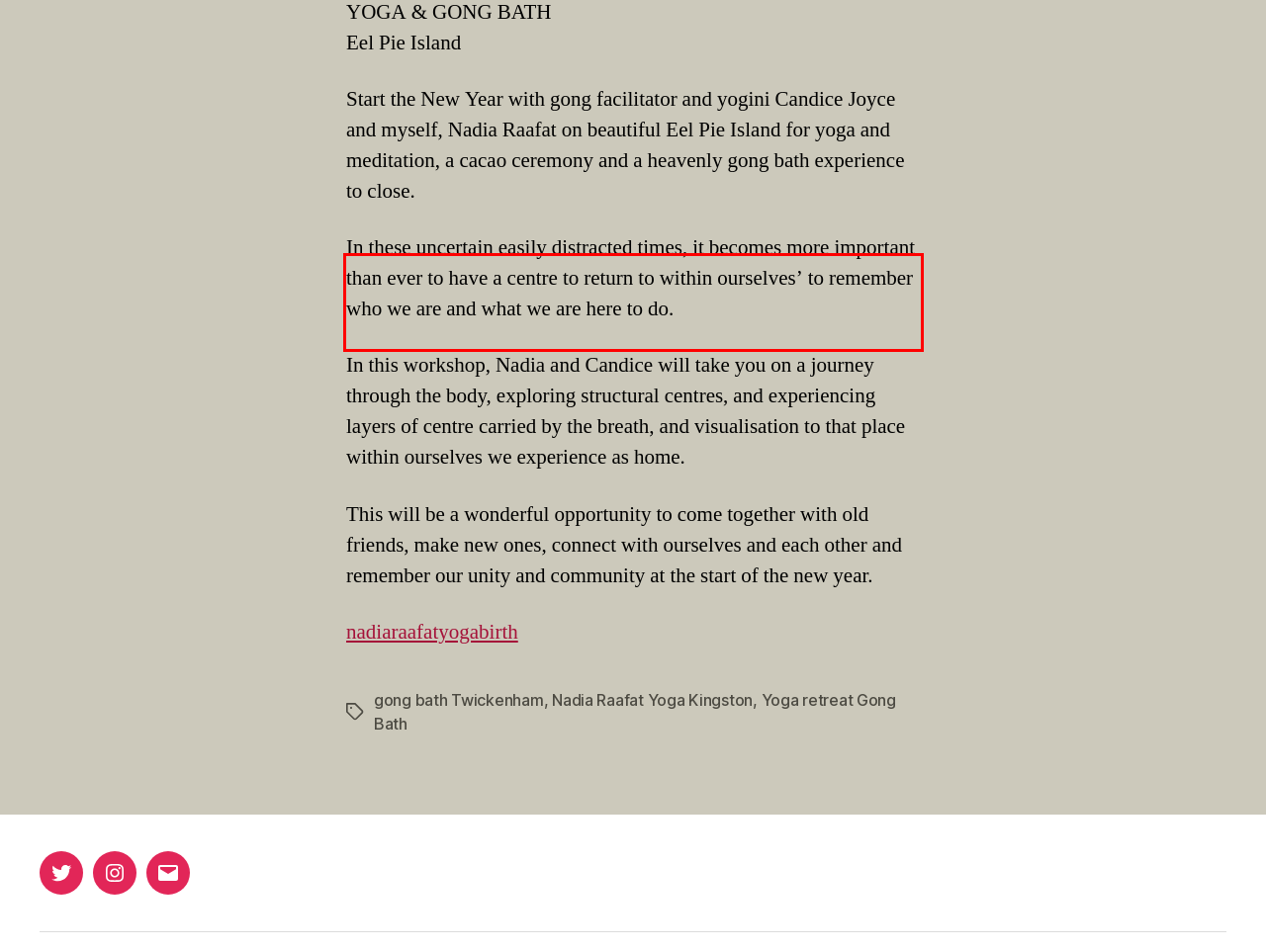You have a screenshot of a webpage where a UI element is enclosed in a red rectangle. Perform OCR to capture the text inside this red rectangle.

In these uncertain easily distracted times, it becomes more important than ever to have a centre to return to within ourselves’ to remember who we are and what we are here to do.